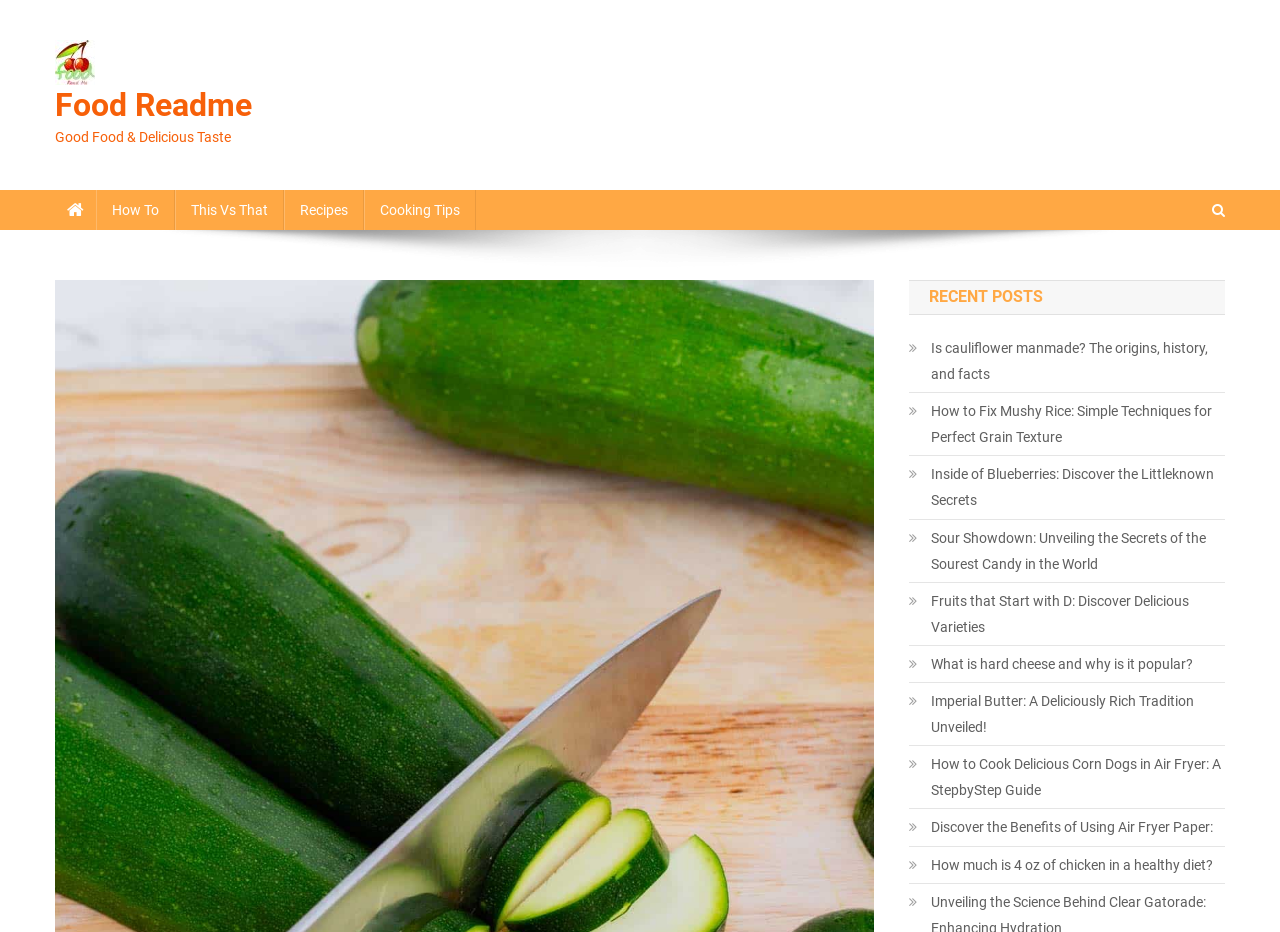Could you highlight the region that needs to be clicked to execute the instruction: "Click on 'Submit a request'"?

None